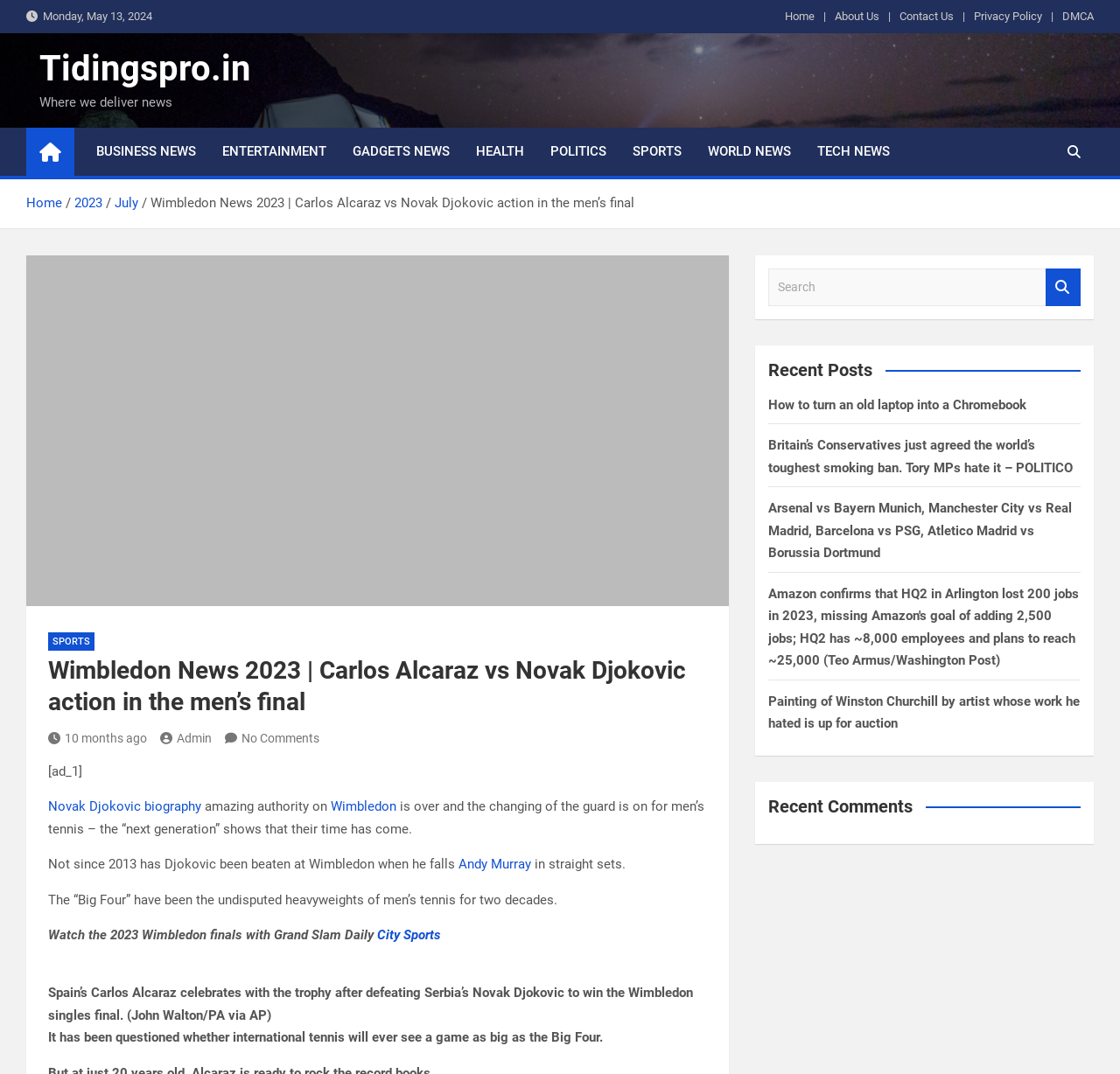Please determine the bounding box coordinates of the element to click on in order to accomplish the following task: "Click on Home". Ensure the coordinates are four float numbers ranging from 0 to 1, i.e., [left, top, right, bottom].

[0.701, 0.007, 0.727, 0.025]